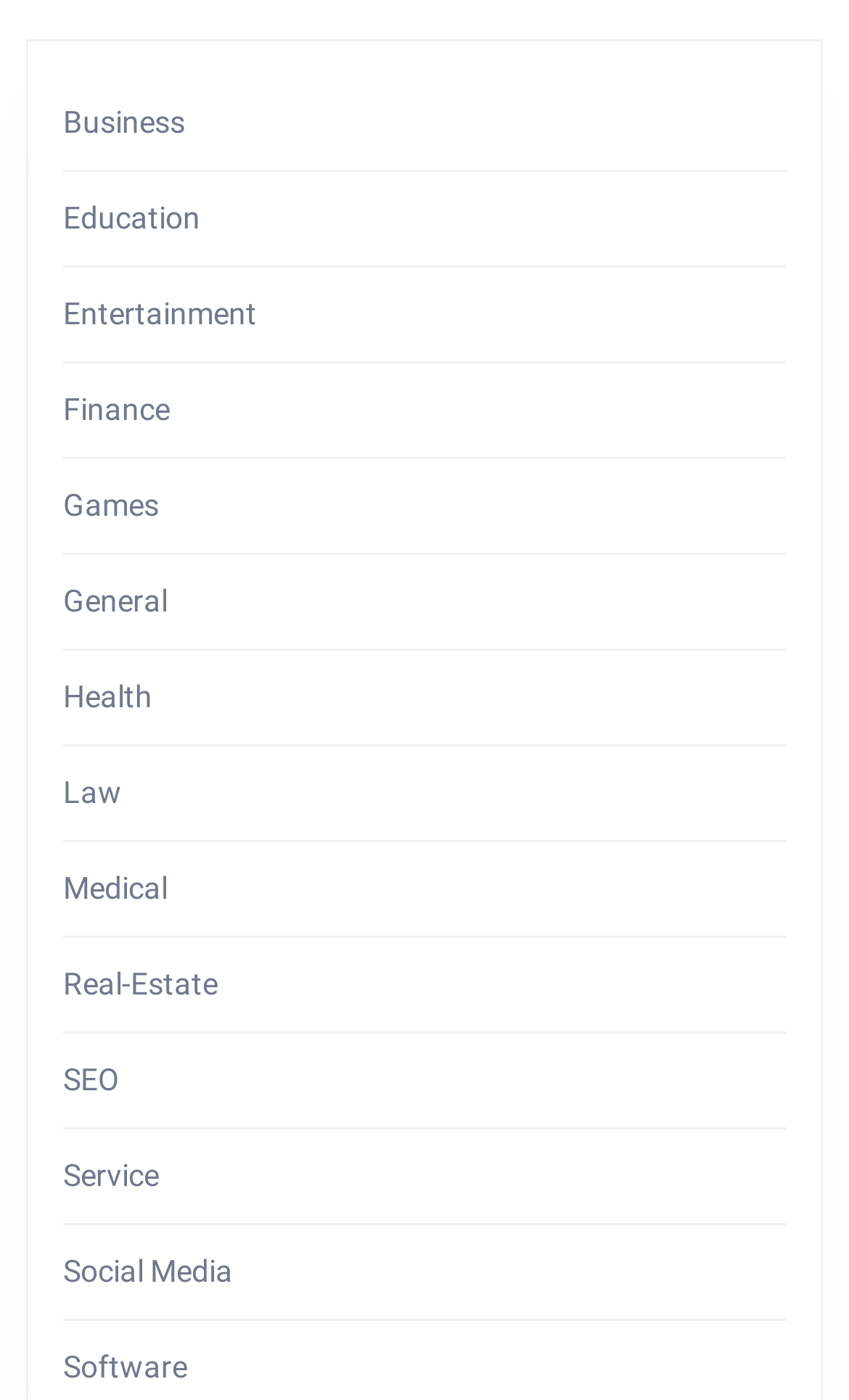Locate the bounding box coordinates of the element I should click to achieve the following instruction: "Select Education".

[0.074, 0.144, 0.236, 0.169]